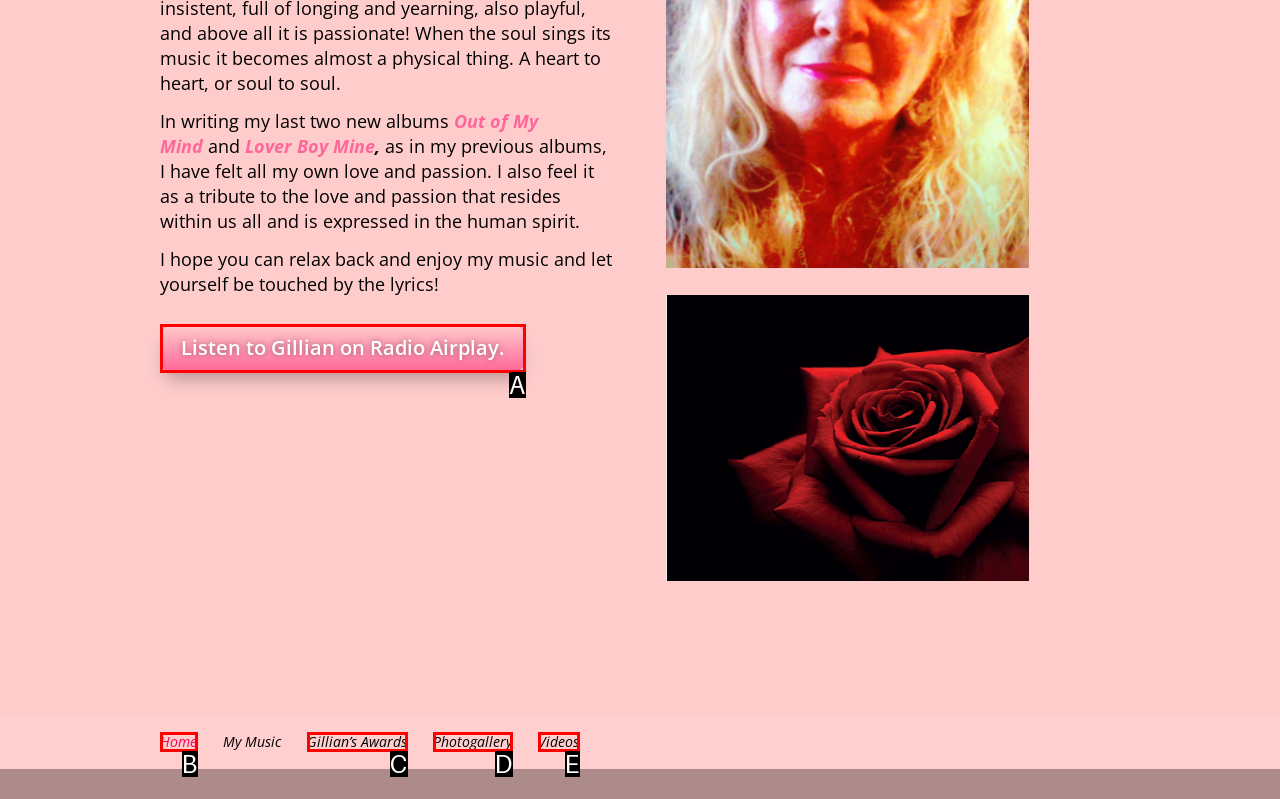Based on the element description: Home, choose the HTML element that matches best. Provide the letter of your selected option.

B